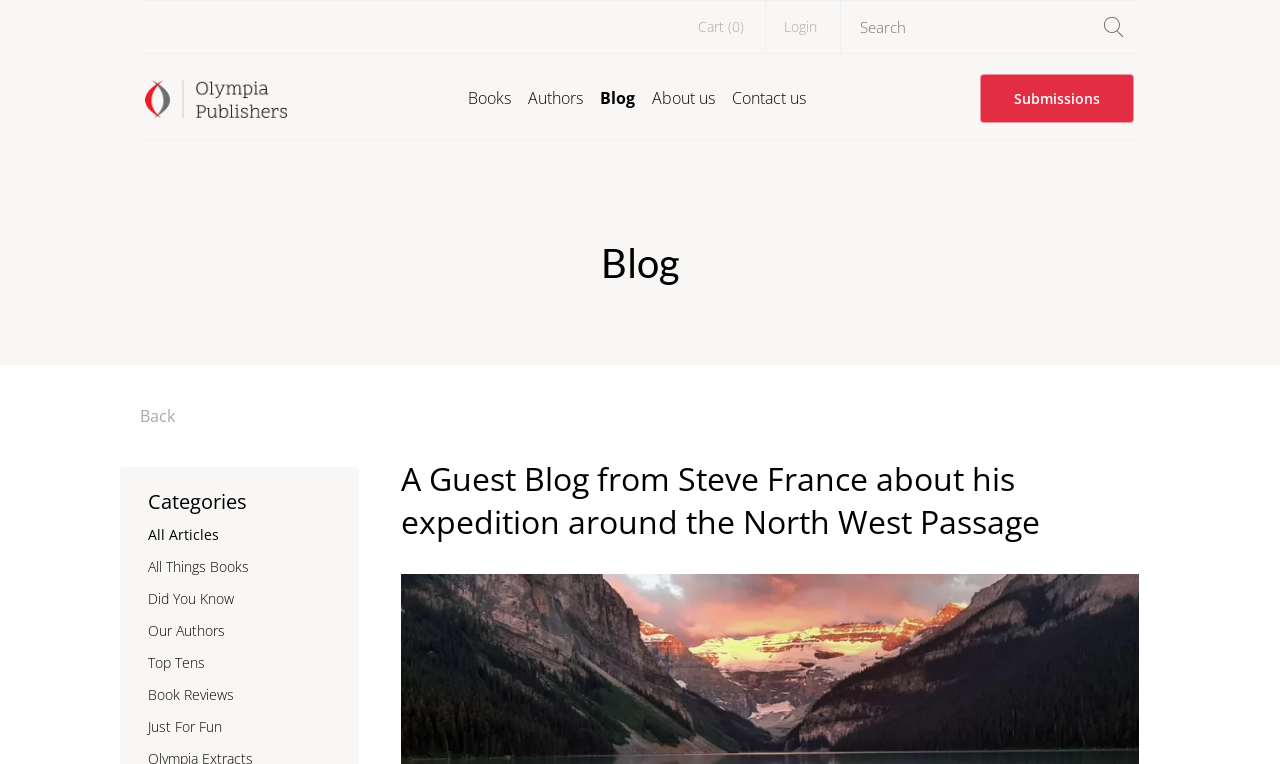Determine the bounding box coordinates of the target area to click to execute the following instruction: "Search for a book."

[0.657, 0.001, 0.891, 0.069]